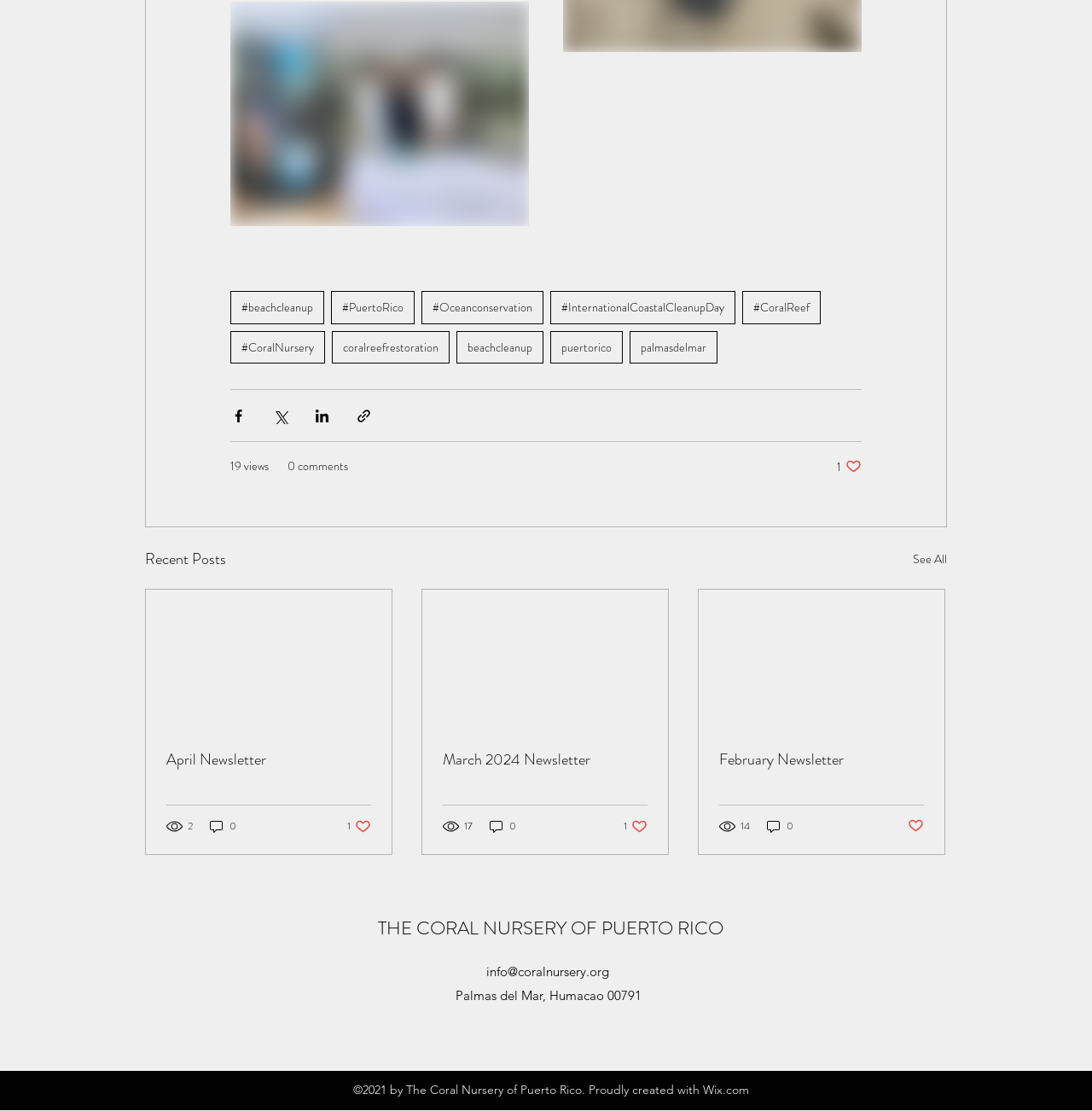Show the bounding box coordinates for the element that needs to be clicked to execute the following instruction: "Go to the Palmas del Mar, Humacao 00791 page". Provide the coordinates in the form of four float numbers between 0 and 1, i.e., [left, top, right, bottom].

[0.417, 0.889, 0.588, 0.903]